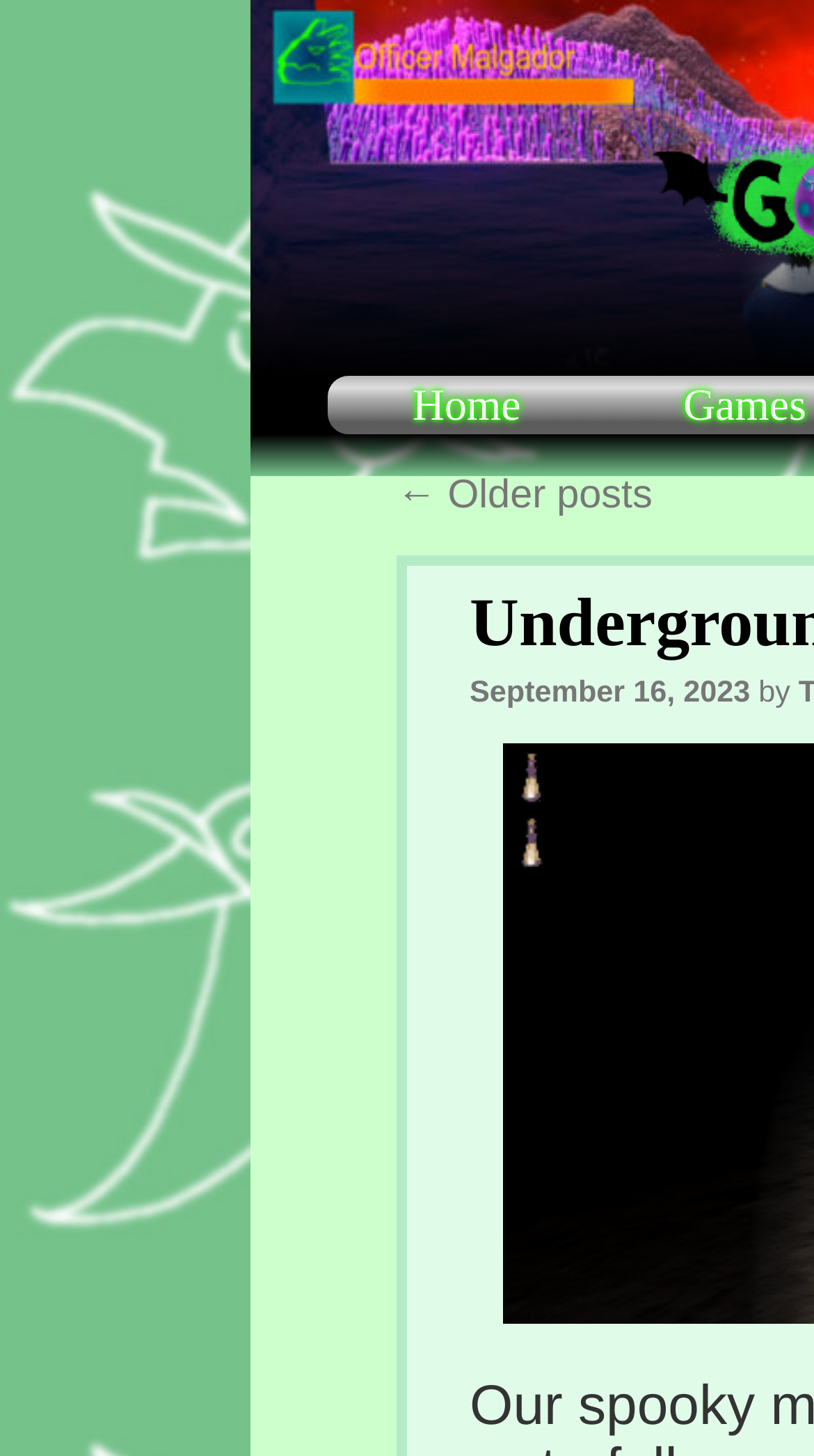Please determine the bounding box coordinates, formatted as (top-left x, top-left y, bottom-right x, bottom-right y), with all values as floating point numbers between 0 and 1. Identify the bounding box of the region described as: Home

[0.403, 0.258, 0.744, 0.298]